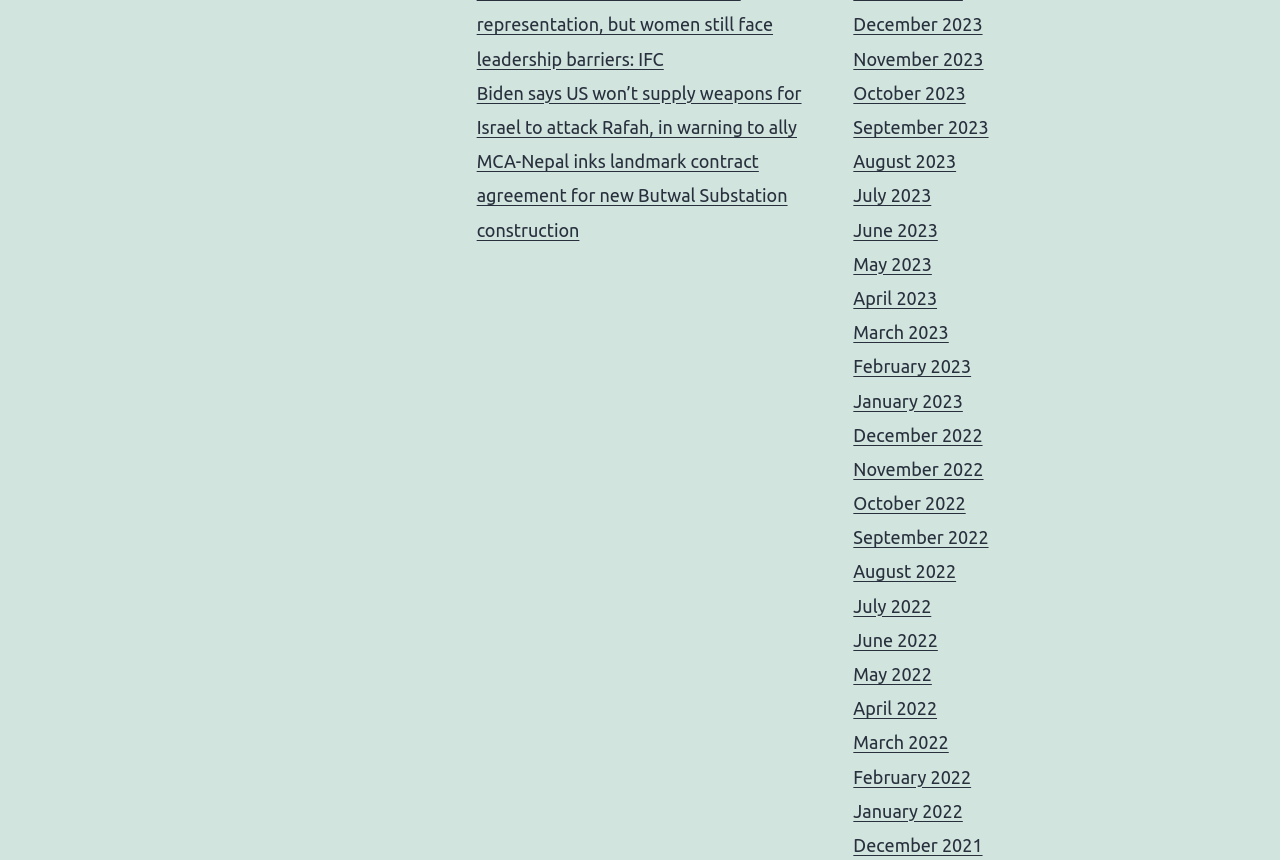What is the earliest year listed?
Give a detailed and exhaustive answer to the question.

I looked at the list of months and years on the right side of the webpage and found the earliest year listed. The earliest year listed is 2021, specifically December 2021.